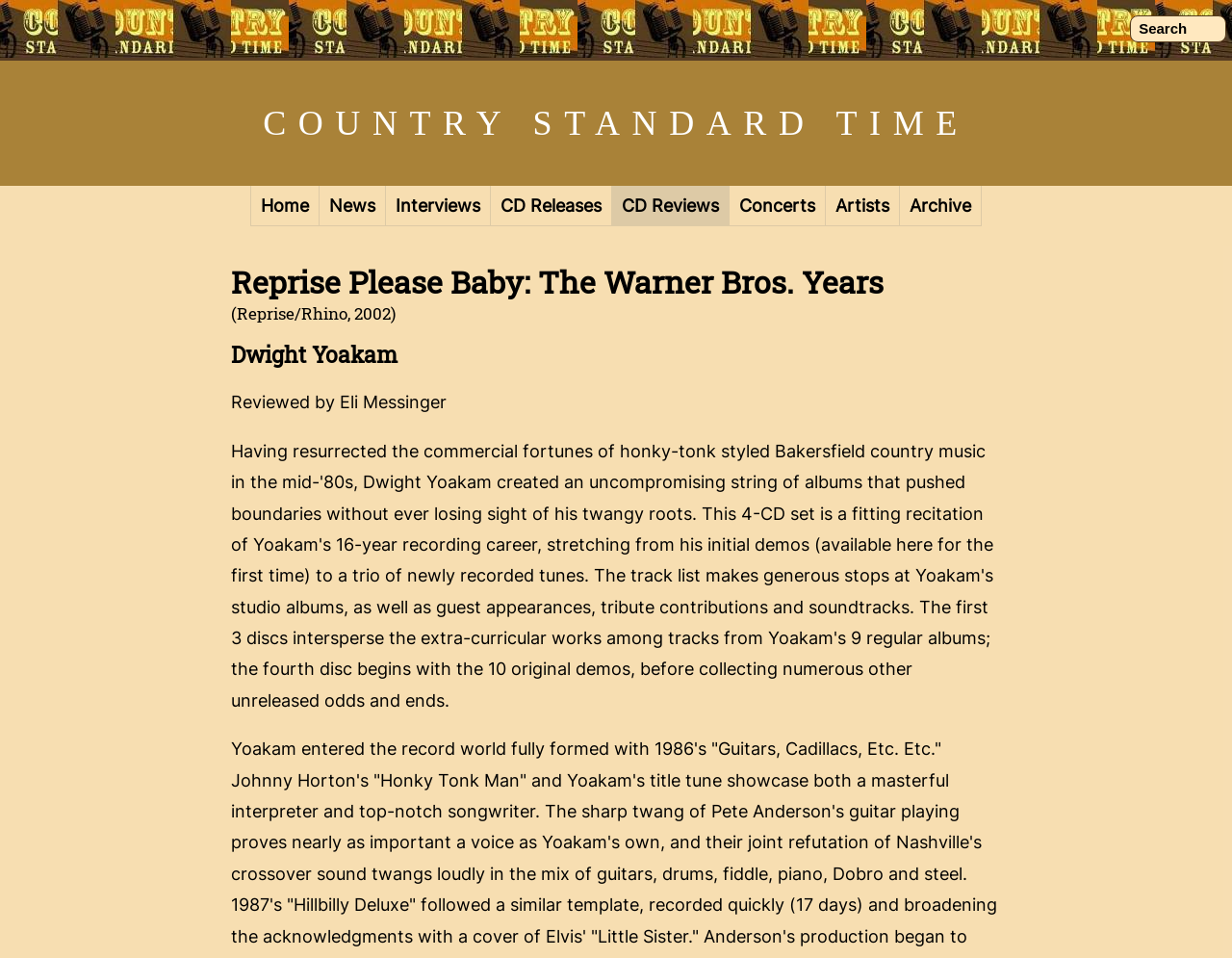Identify the coordinates of the bounding box for the element that must be clicked to accomplish the instruction: "check out Concerts".

[0.592, 0.194, 0.67, 0.236]